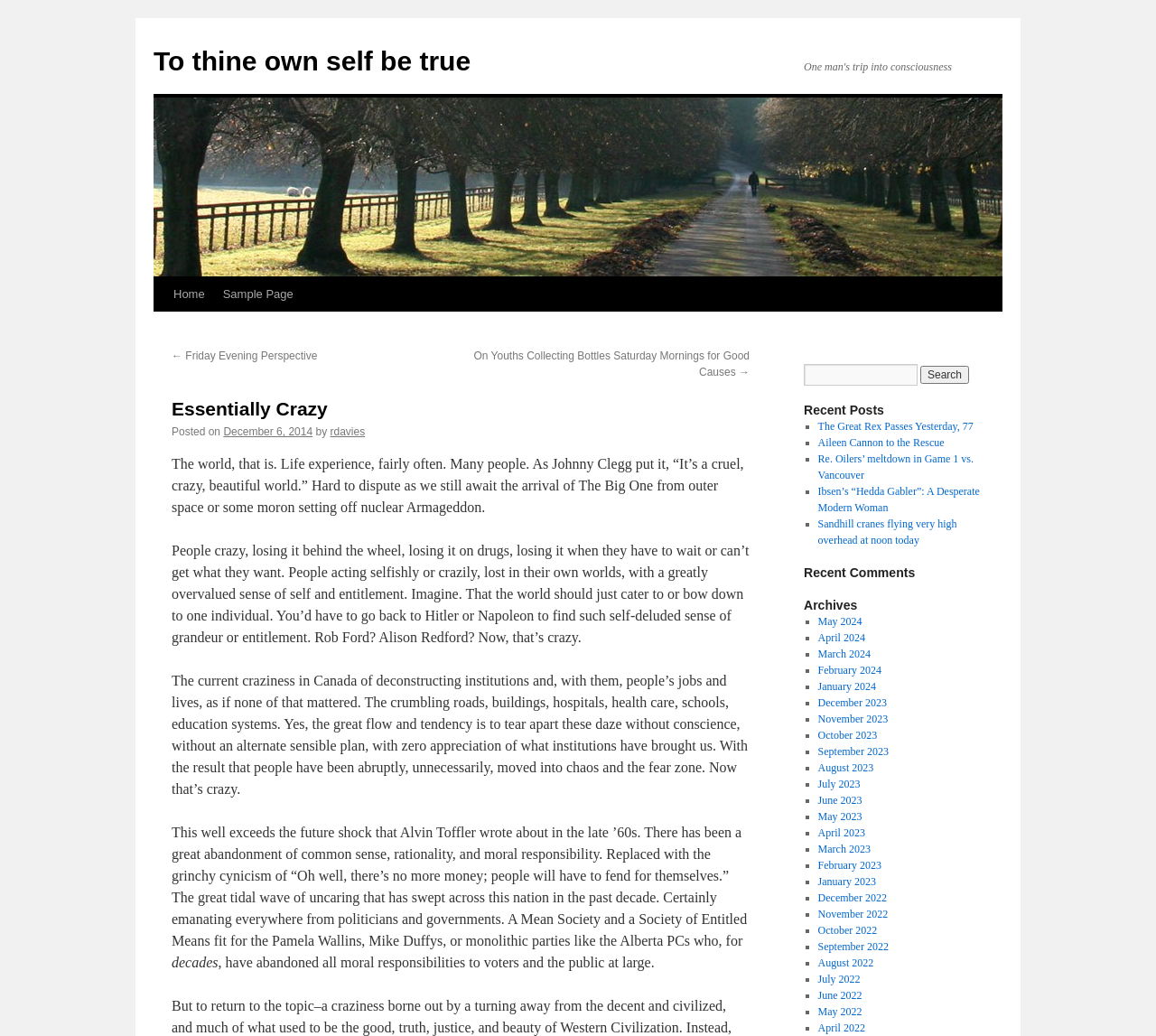Determine the bounding box coordinates for the clickable element to execute this instruction: "Search for something". Provide the coordinates as four float numbers between 0 and 1, i.e., [left, top, right, bottom].

[0.695, 0.351, 0.852, 0.372]